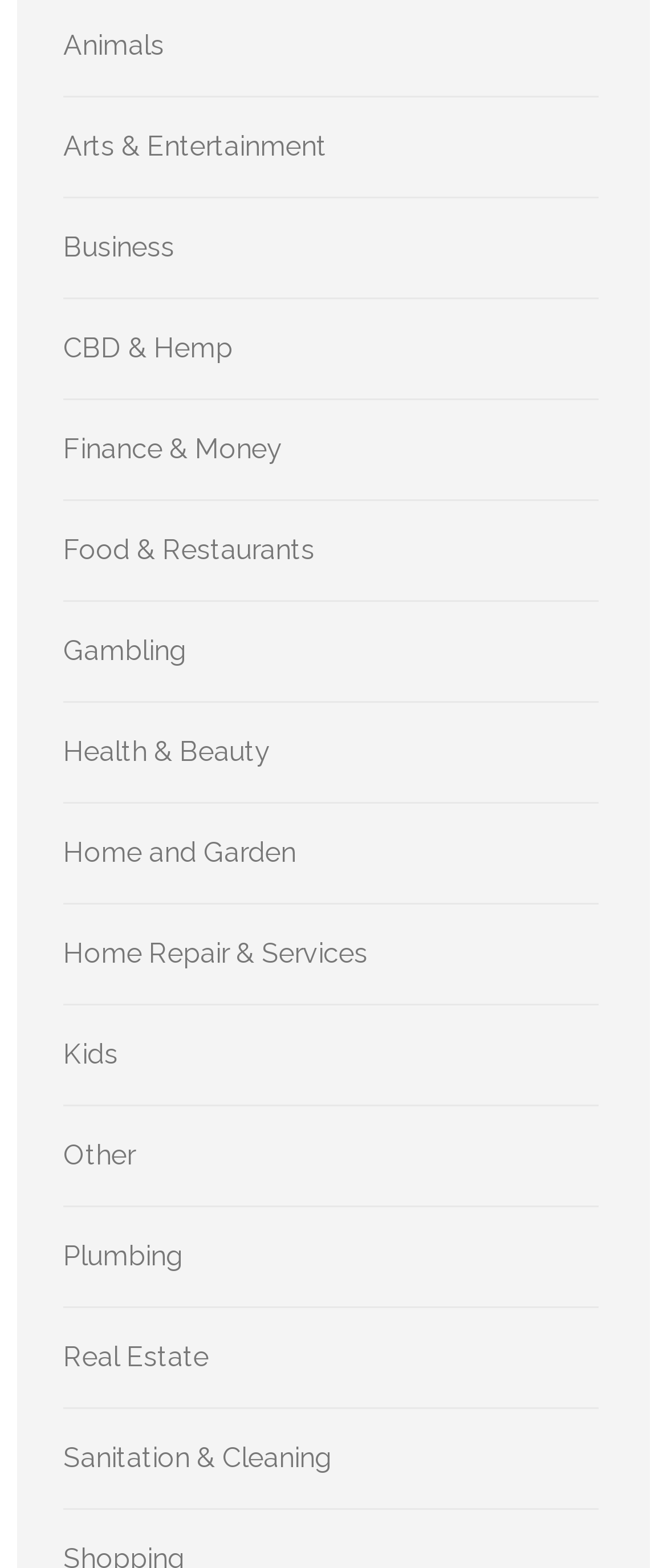Could you provide the bounding box coordinates for the portion of the screen to click to complete this instruction: "Browse Animals"?

[0.095, 0.018, 0.246, 0.039]